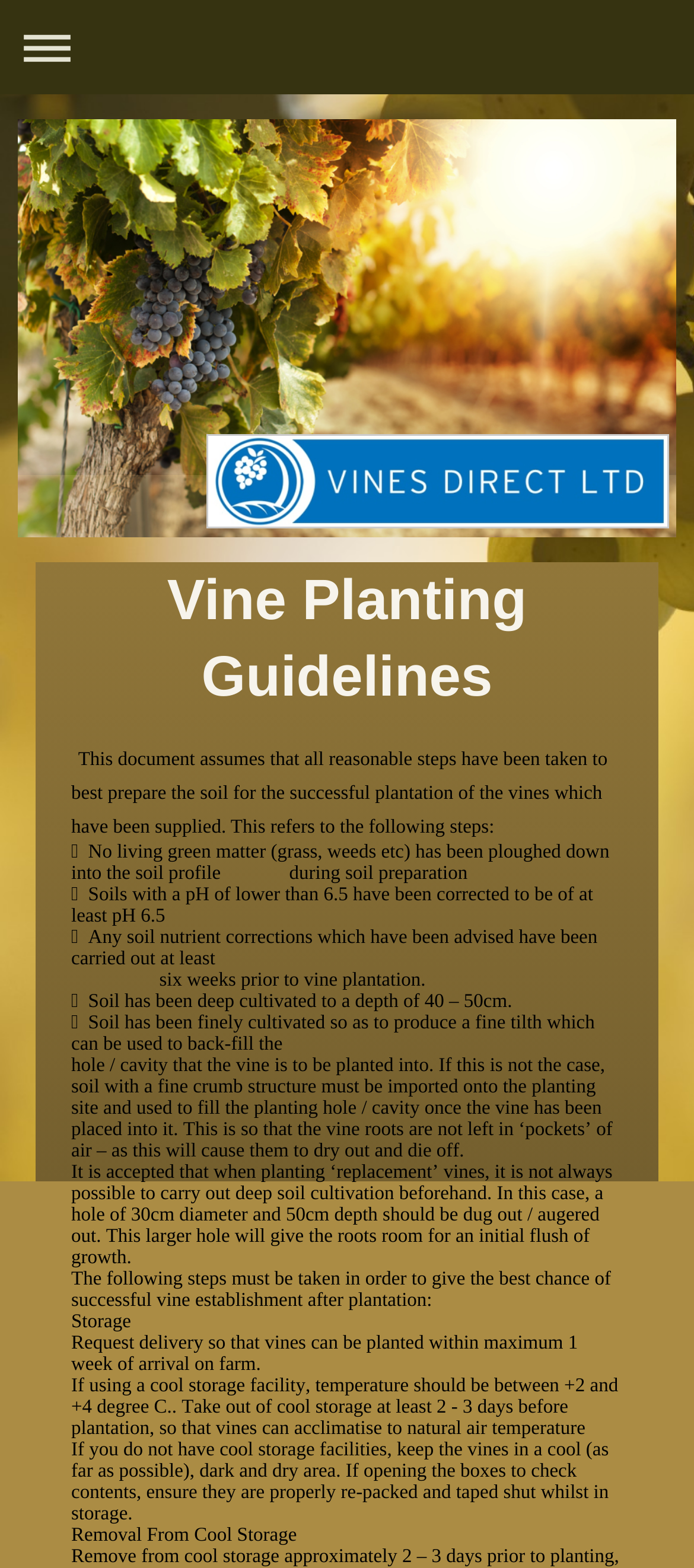From the details in the image, provide a thorough response to the question: What is the recommended pH level for soil?

According to the guidelines, it is necessary to correct the soil pH to at least 6.5 if it is lower than that, in order to create a suitable environment for vine growth.